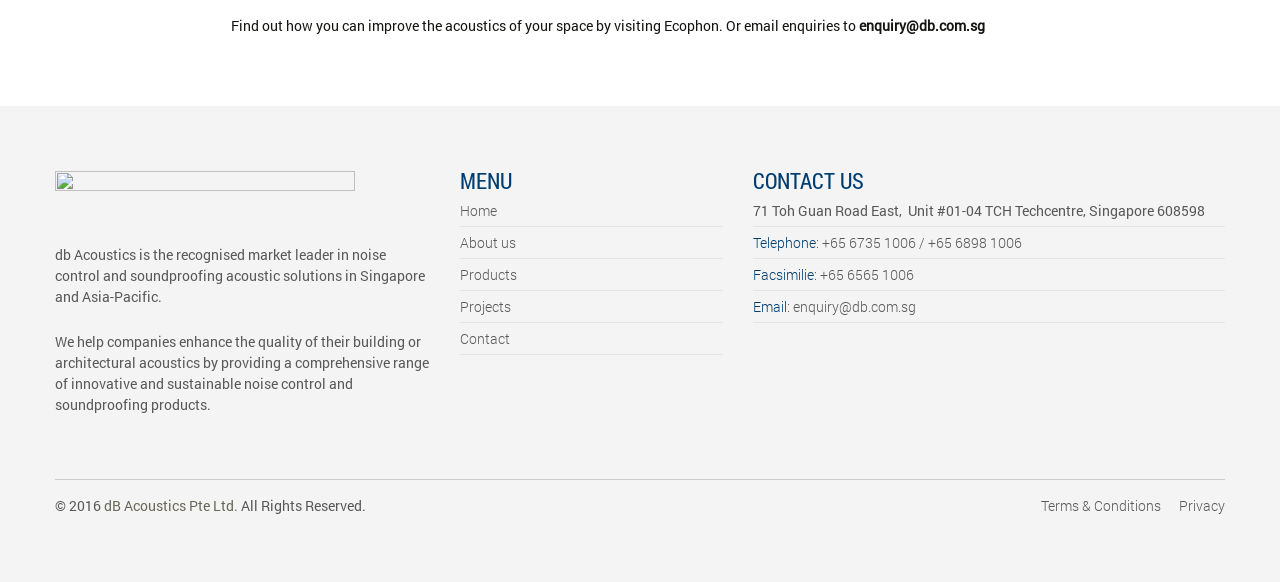Highlight the bounding box coordinates of the region I should click on to meet the following instruction: "visit dB Acoustics Pte Ltd.".

[0.081, 0.852, 0.186, 0.885]